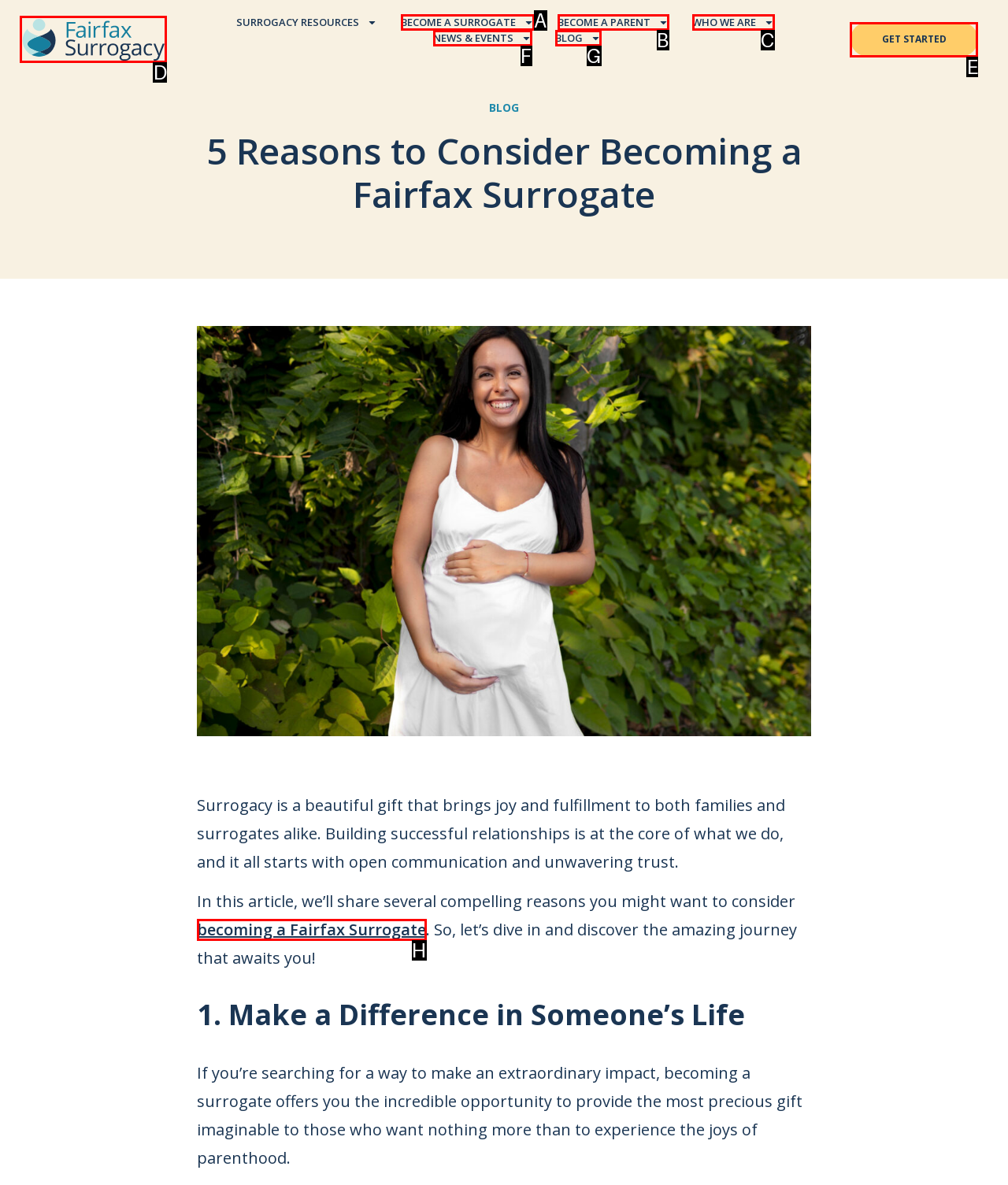Based on the choices marked in the screenshot, which letter represents the correct UI element to perform the task: Get started?

E